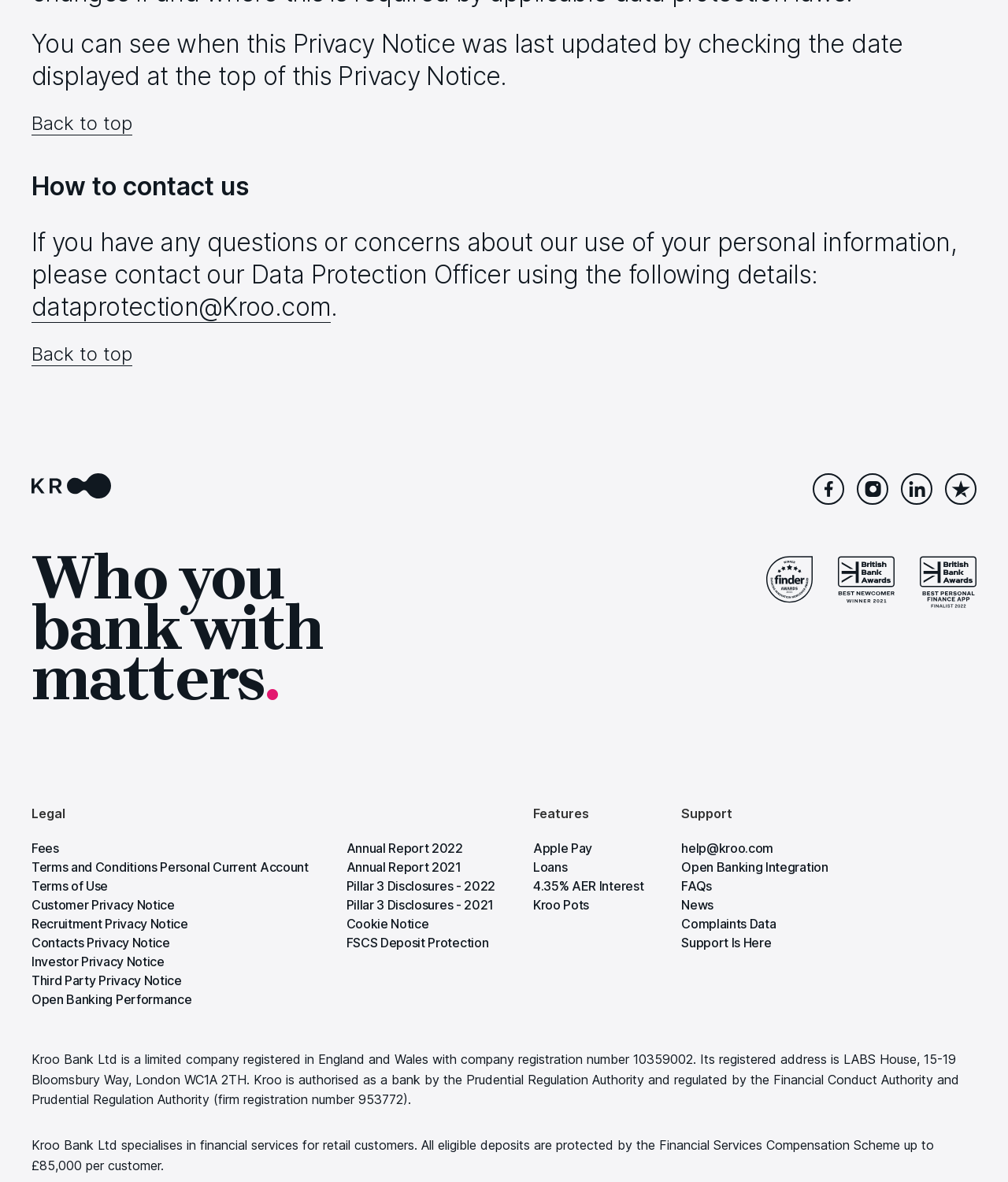Provide the bounding box coordinates of the section that needs to be clicked to accomplish the following instruction: "Read the Terms and Conditions Personal Current Account."

[0.031, 0.727, 0.306, 0.74]